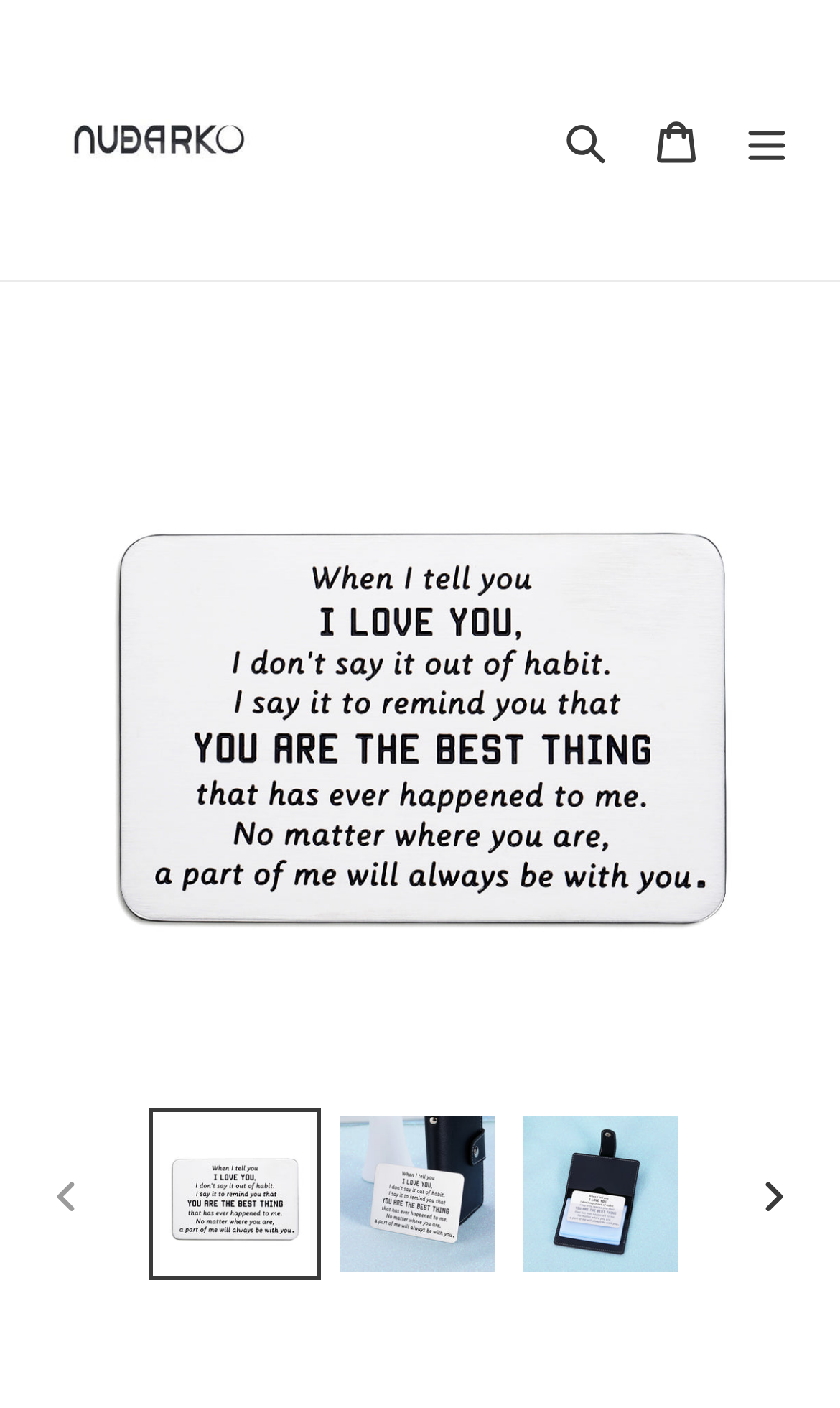Based on the element description "parent_node: Search aria-label="Menu"", predict the bounding box coordinates of the UI element.

[0.859, 0.067, 0.967, 0.132]